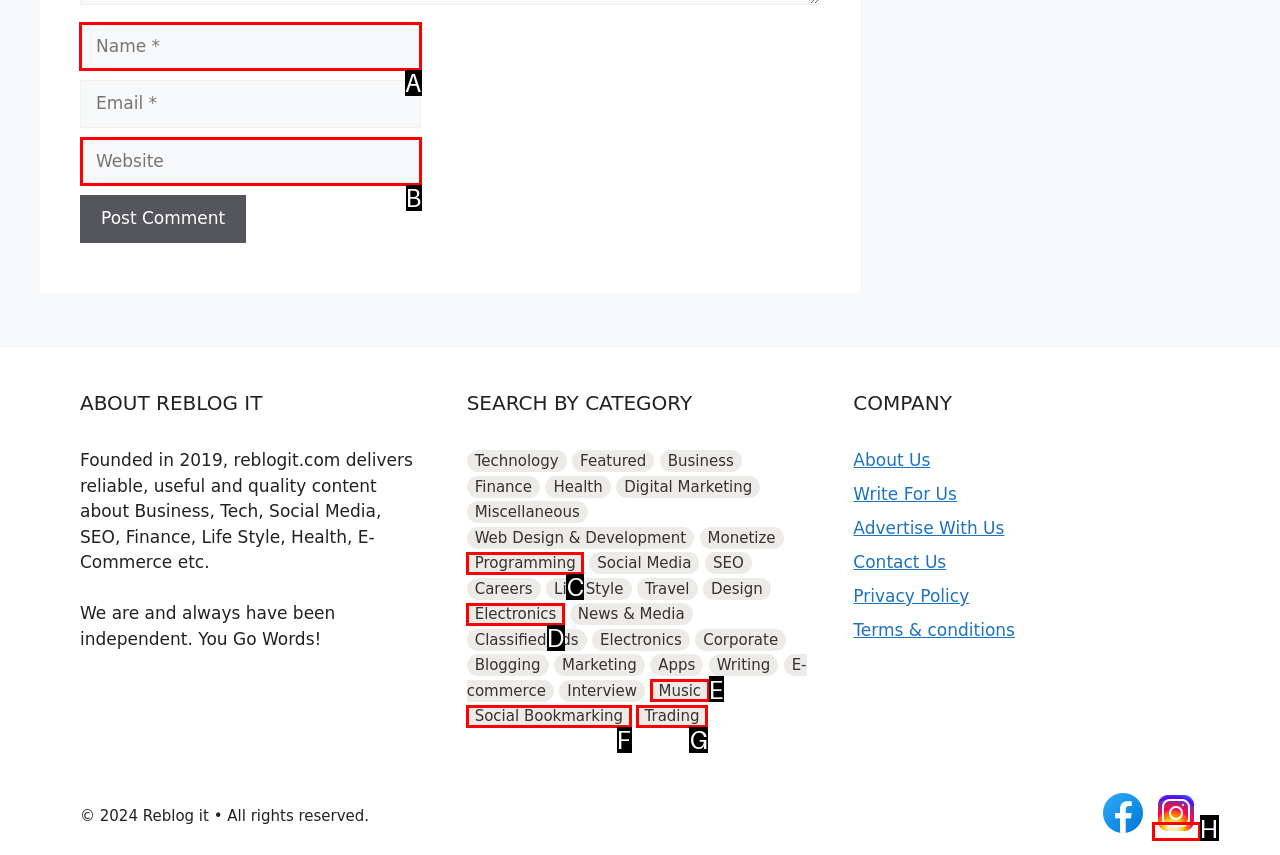Determine which option you need to click to execute the following task: Enter your name. Provide your answer as a single letter.

A